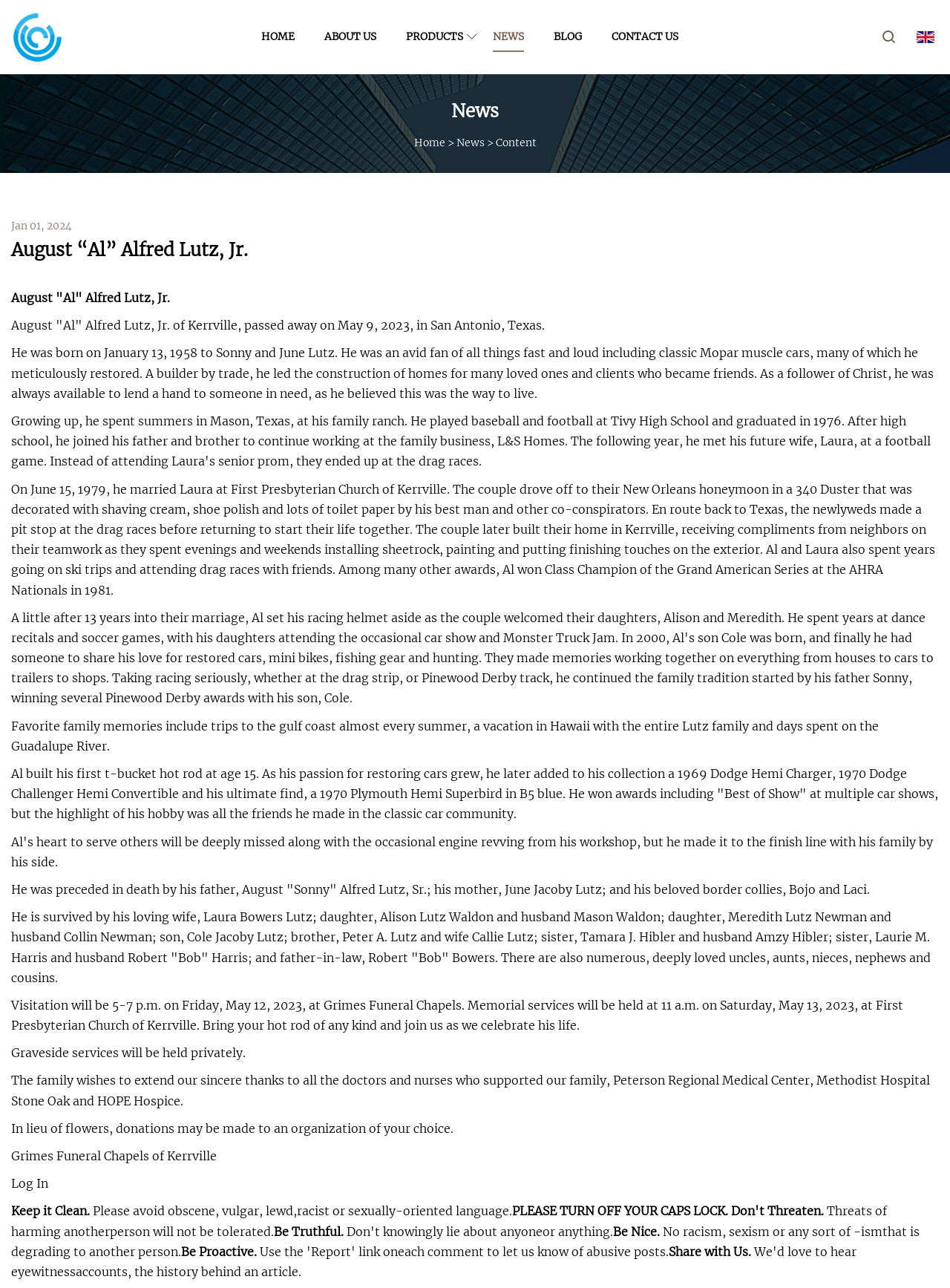What is the name of the person who passed away?
Offer a detailed and exhaustive answer to the question.

Based on the webpage content, specifically the heading 'August “Al” Alfred Lutz, Jr.' and the subsequent text, it is clear that the person who passed away is August “Al” Alfred Lutz, Jr.